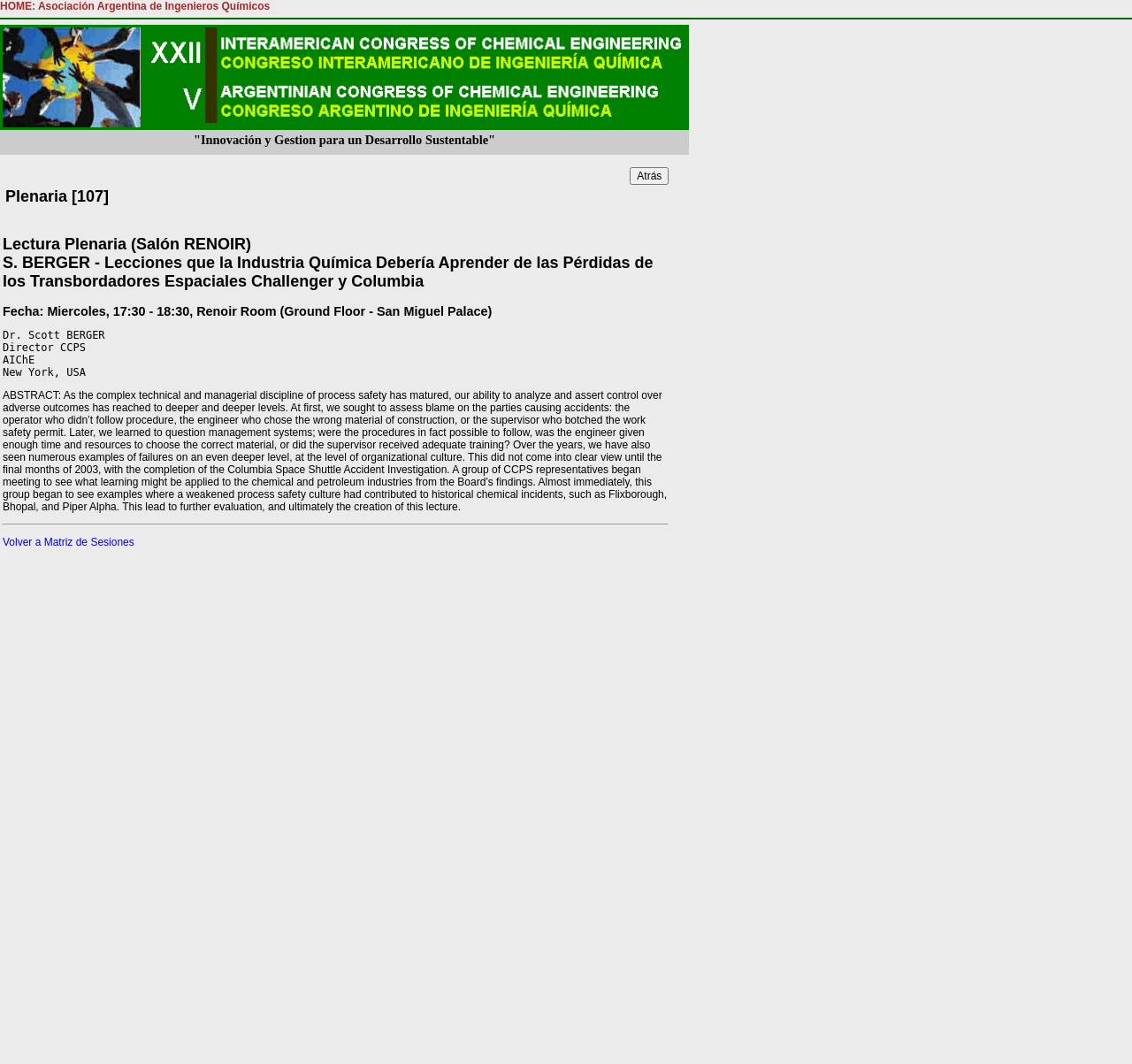Elaborate on the information and visuals displayed on the webpage.

The webpage is titled "Keynote" and has a prominent link at the top left corner labeled "HOME: Asociación Argentina de Ingenieros Químicos" (Home: Argentine Association of Chemical Engineers). Below this link, there is a horizontal separator line.

The main content of the page is divided into two sections. The top section contains a table with two rows and two columns. The first column of the first row has an image, and the second column has another image. The second row has a single cell spanning both columns, containing a heading that reads "Innovación y Gestion para un Desarrollo Sustentable" (Innovation and Management for Sustainable Development).

The bottom section is a large table with a single row and a single column. This cell contains a lengthy text describing a lecture titled "Lecciones que la Industria Química Debería Aprender de las Pérdidas de los Transbordadores Espaciales Challenger y Columbia" (Lessons the Chemical Industry Should Learn from the Losses of the Space Shuttles Challenger and Columbia). The text includes the lecture's abstract, date, time, location, and speaker information. There are also several buttons and links within this section, including a "Back" button and a link to "Volver a Matriz de Sesiones" (Return to Session Matrix).

Overall, the webpage appears to be a conference or event schedule page, with a focus on a specific lecture or presentation.